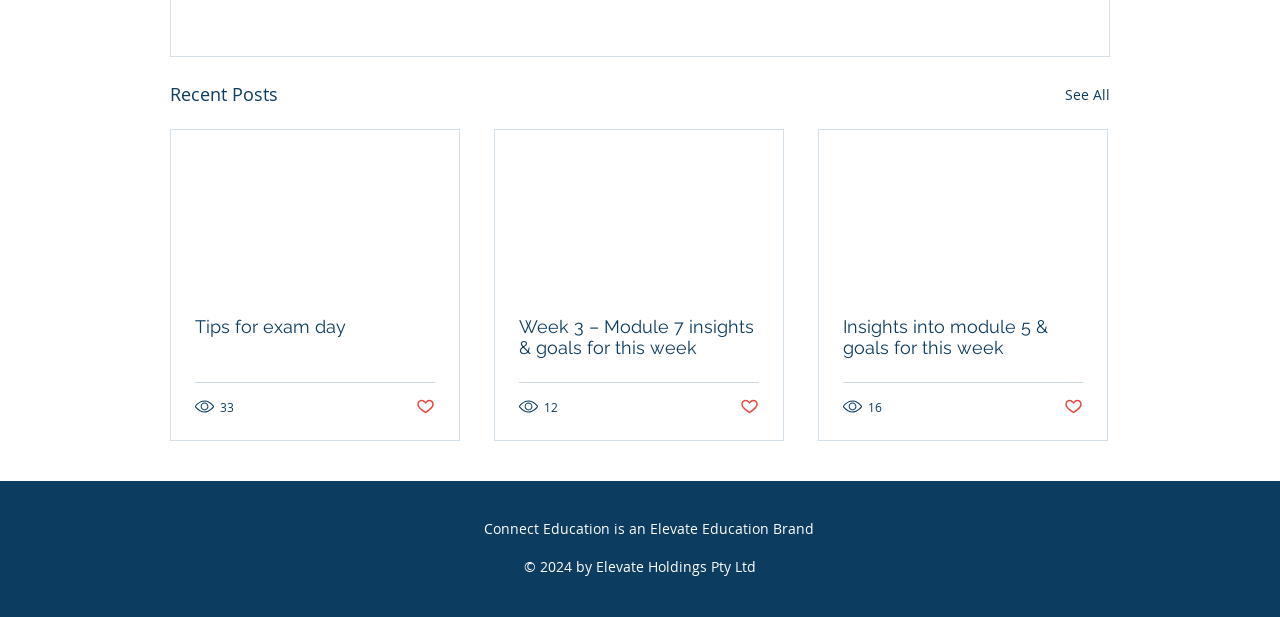Identify the bounding box for the described UI element: "parent_node: Tips for exam day".

[0.134, 0.21, 0.359, 0.473]